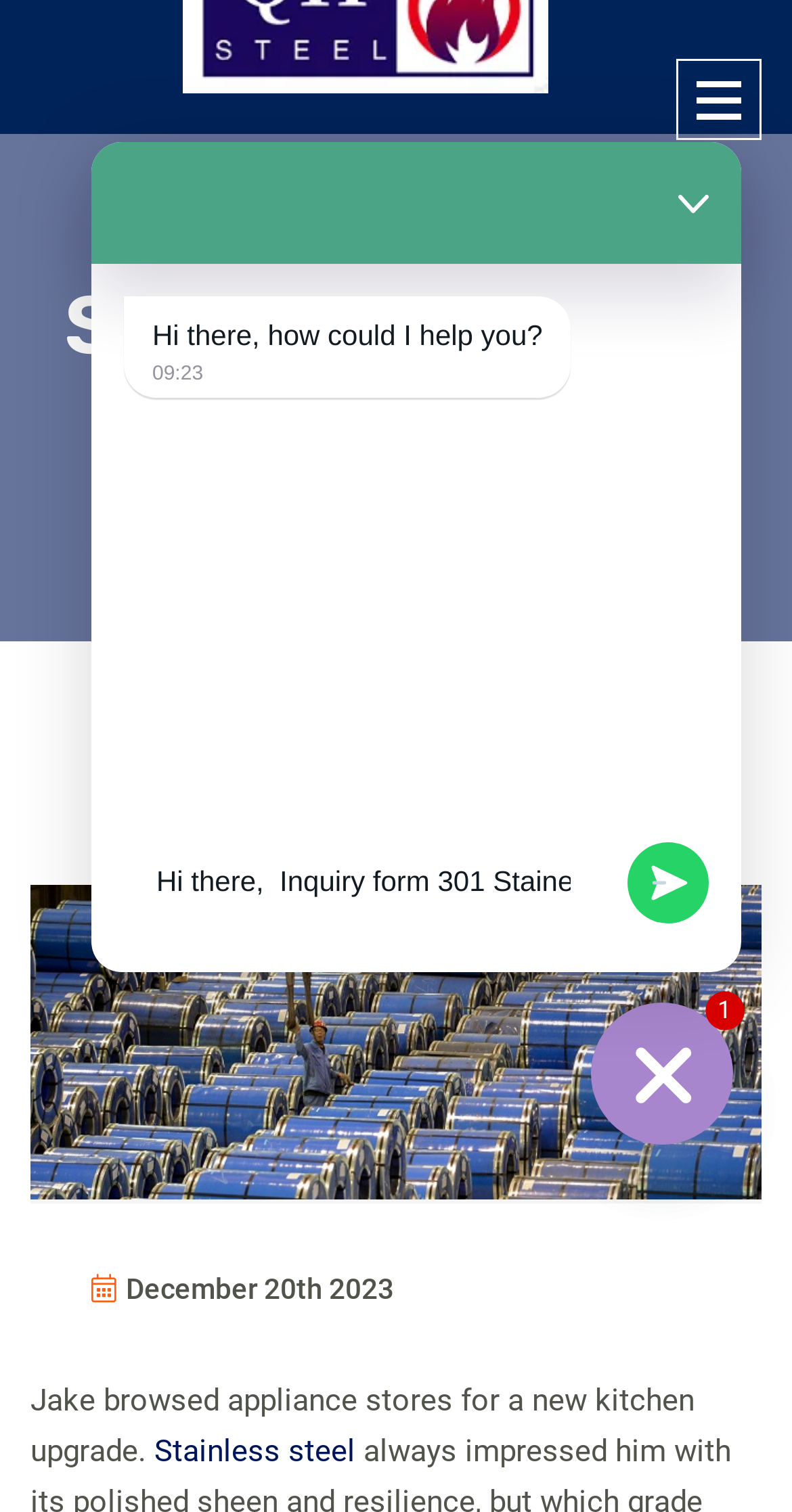Extract the top-level heading from the webpage and provide its text.

301 Stainelss Steel for Kitchen appliances